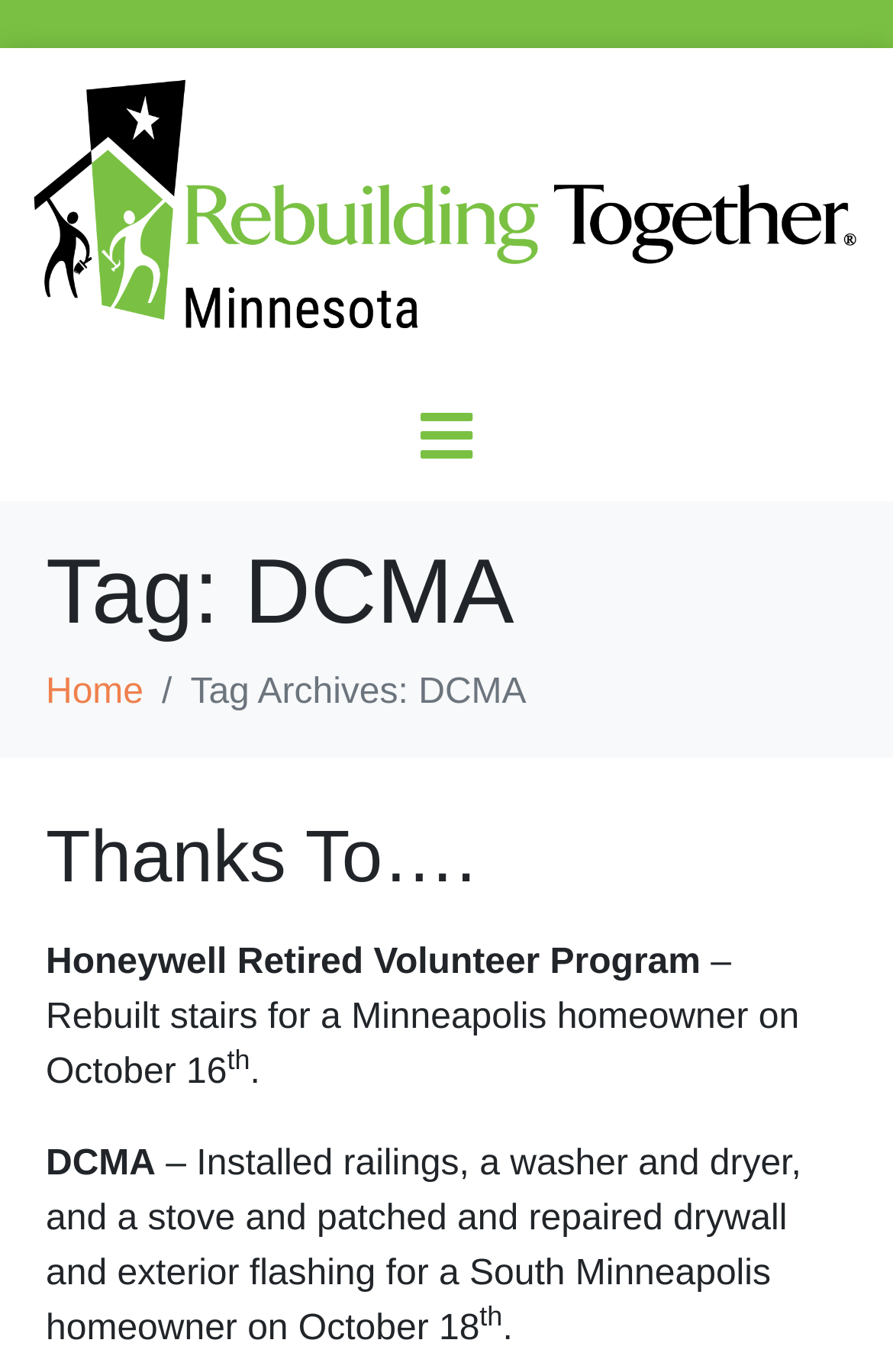Give a one-word or phrase response to the following question: What was done for a Minneapolis homeowner on October 16?

Rebuilt stairs